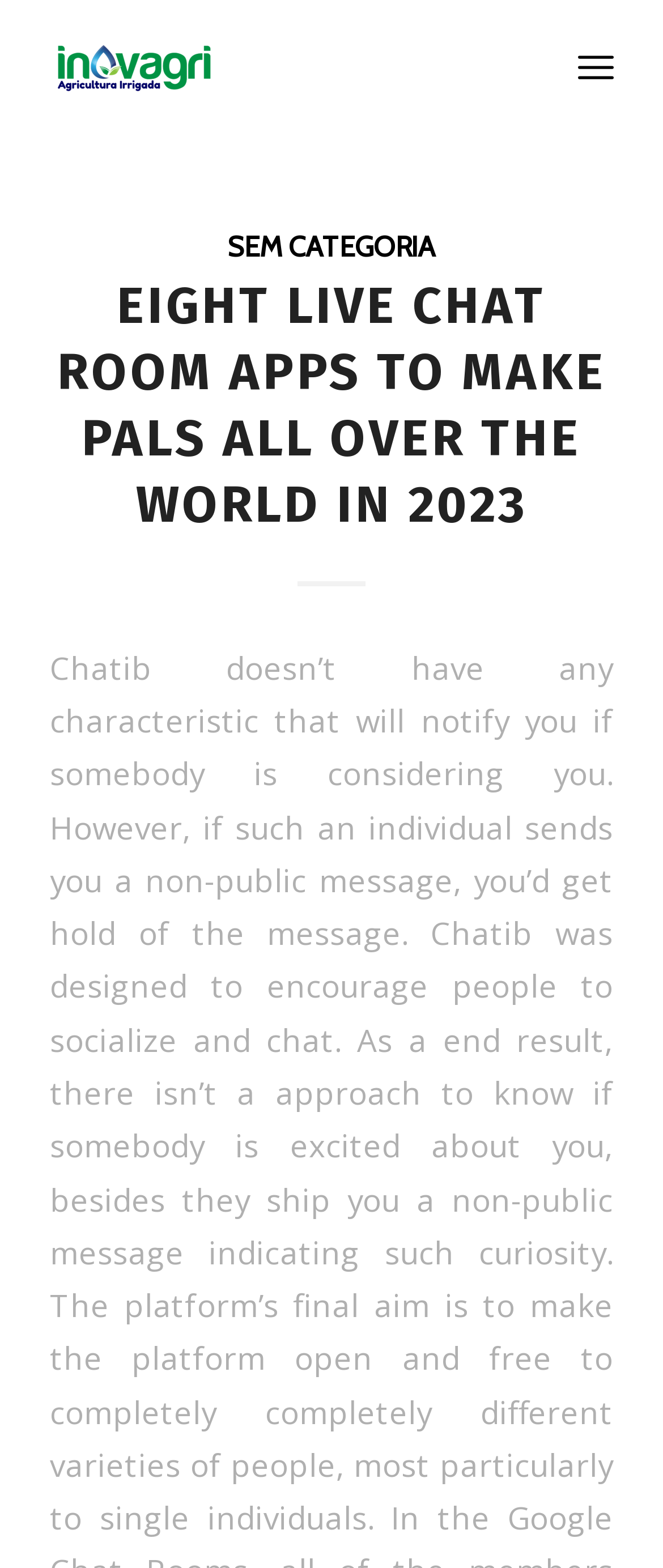Identify the bounding box for the given UI element using the description provided. Coordinates should be in the format (top-left x, top-left y, bottom-right x, bottom-right y) and must be between 0 and 1. Here is the description: Sem categoria

[0.342, 0.146, 0.658, 0.168]